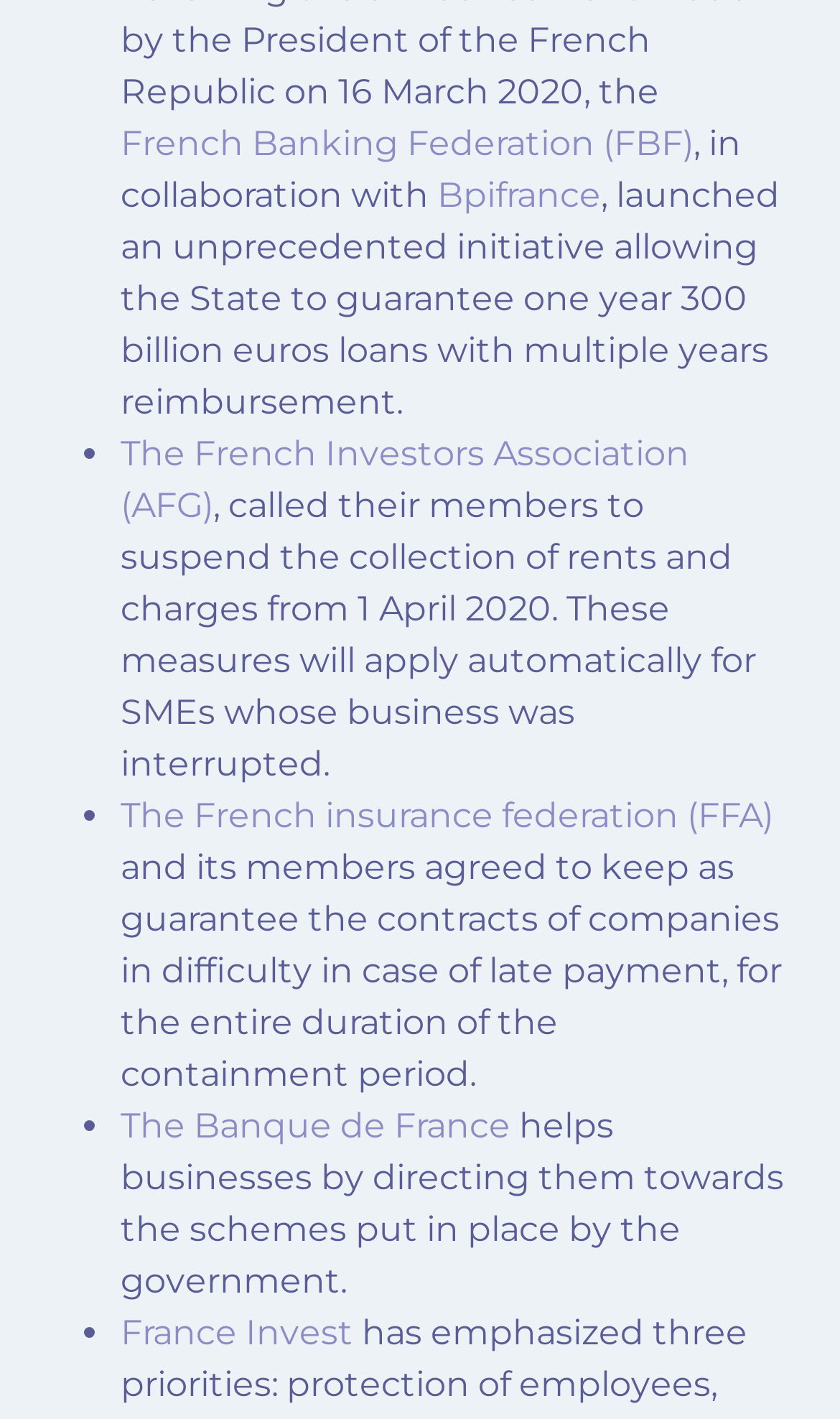Answer in one word or a short phrase: 
When did The French Investors Association (AFG) suspend the collection of rents and charges?

1 April 2020